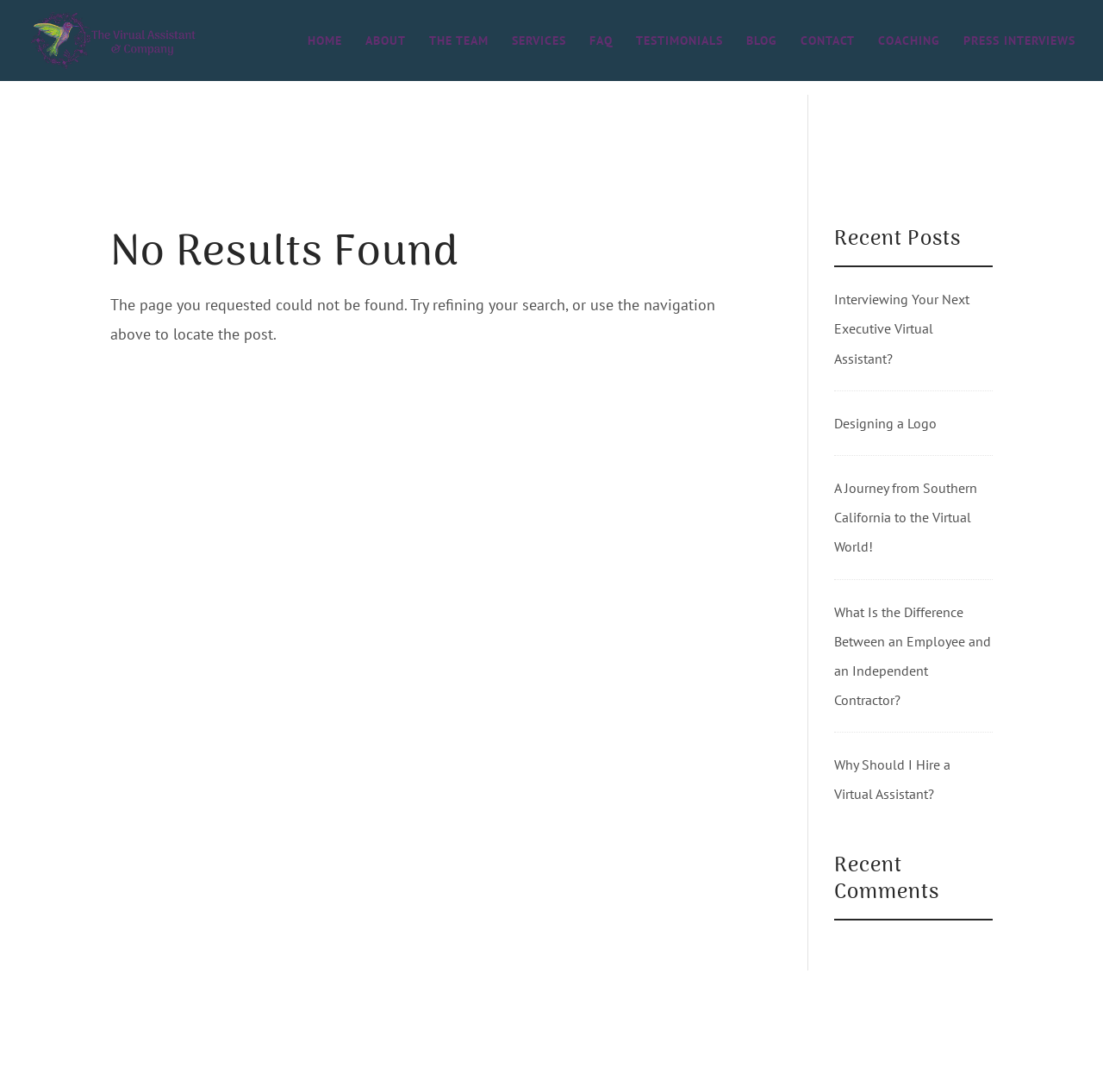Provide a thorough description of this webpage.

The webpage is a 404 error page from "The Virtual Assistant & Company". At the top left, there is a logo image and a link with the company name. Below the logo, there is a navigation menu with 9 links: "HOME", "ABOUT", "THE TEAM", "SERVICES", "FAQ", "TESTIMONIALS", "BLOG", "CONTACT", and "COACHING" in a horizontal row.

The main content area is divided into three sections. The first section has a heading "No Results Found" and a paragraph of text explaining that the requested page could not be found, with a suggestion to refine the search or use the navigation menu.

Below this section, there is a heading "Recent Posts" followed by 5 links to recent blog posts, including "Interviewing Your Next Executive Virtual Assistant?", "Designing a Logo", and others.

The last section has a heading "Recent Comments", but there are no comments listed.